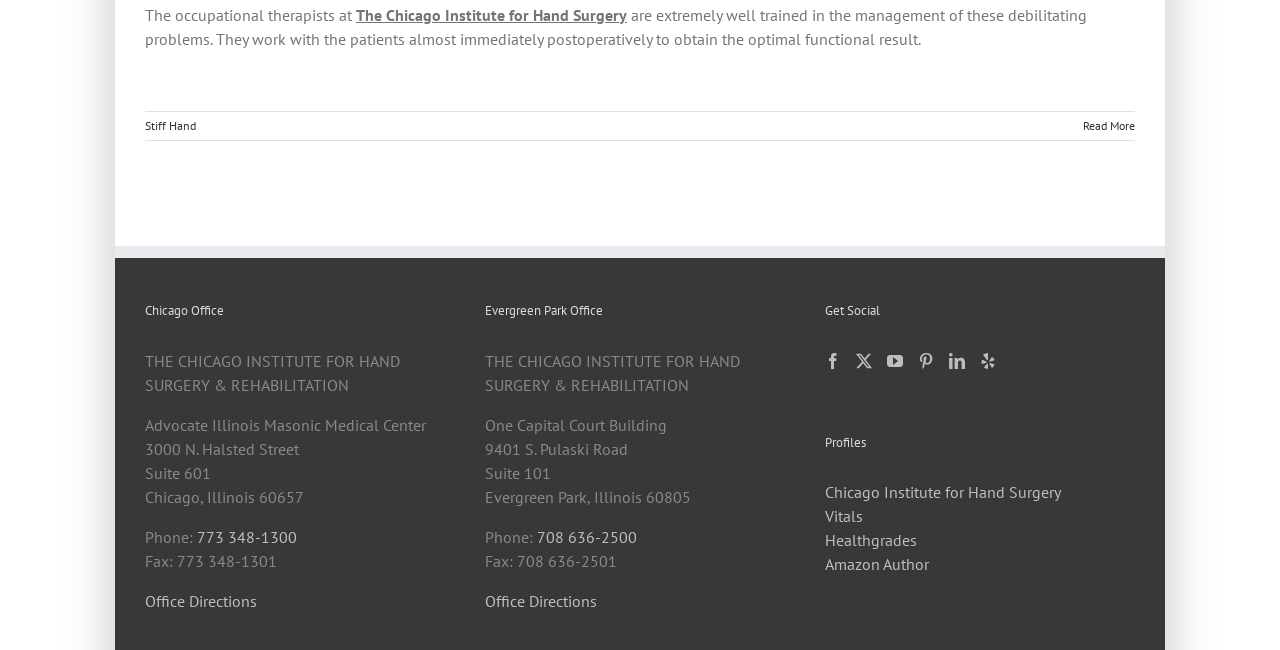Please determine the bounding box coordinates for the element with the description: "Healthgrades".

[0.645, 0.815, 0.716, 0.846]